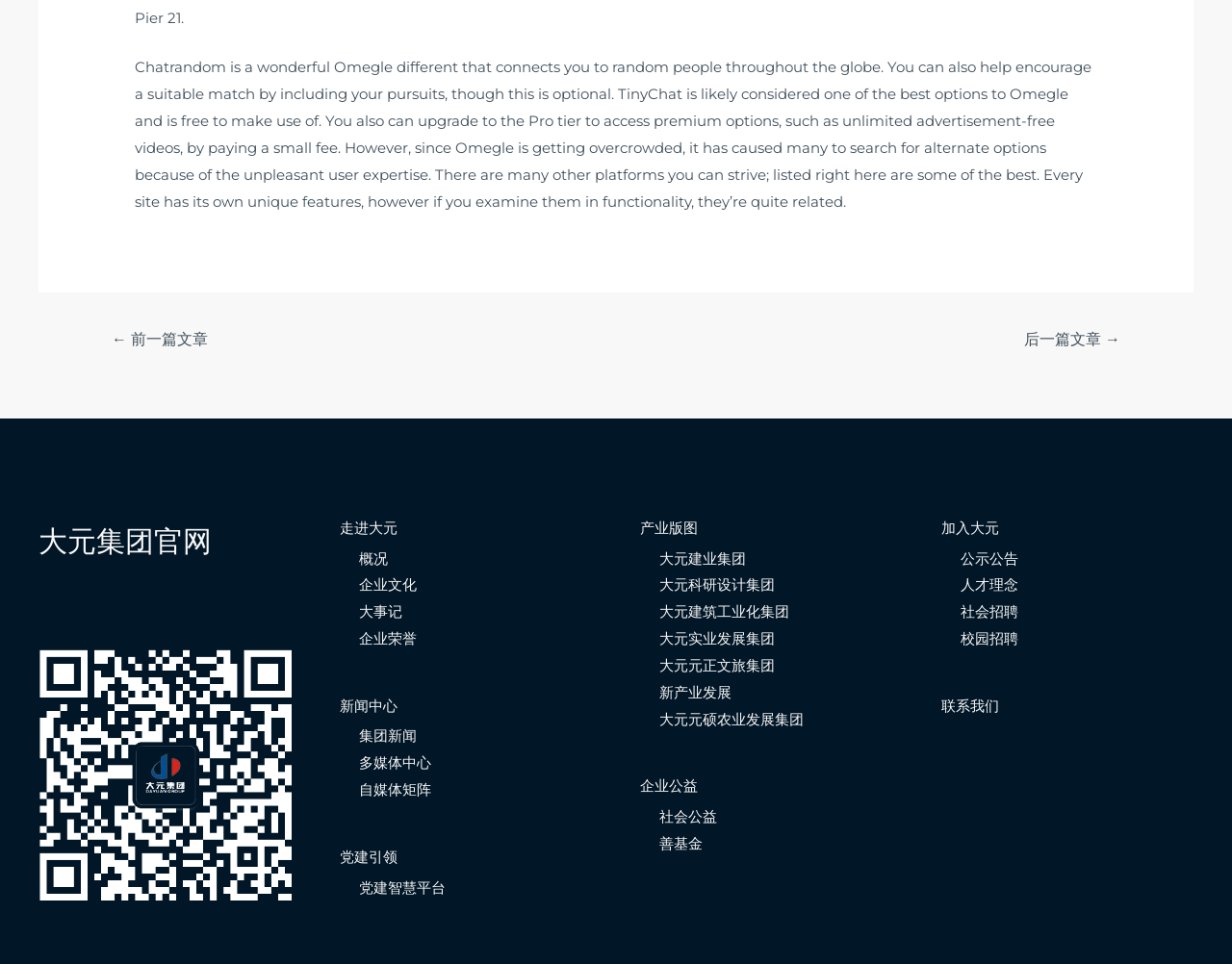Please specify the bounding box coordinates of the clickable region to carry out the following instruction: "Explore the '新闻中心' section". The coordinates should be four float numbers between 0 and 1, in the format [left, top, right, bottom].

[0.275, 0.722, 0.322, 0.741]